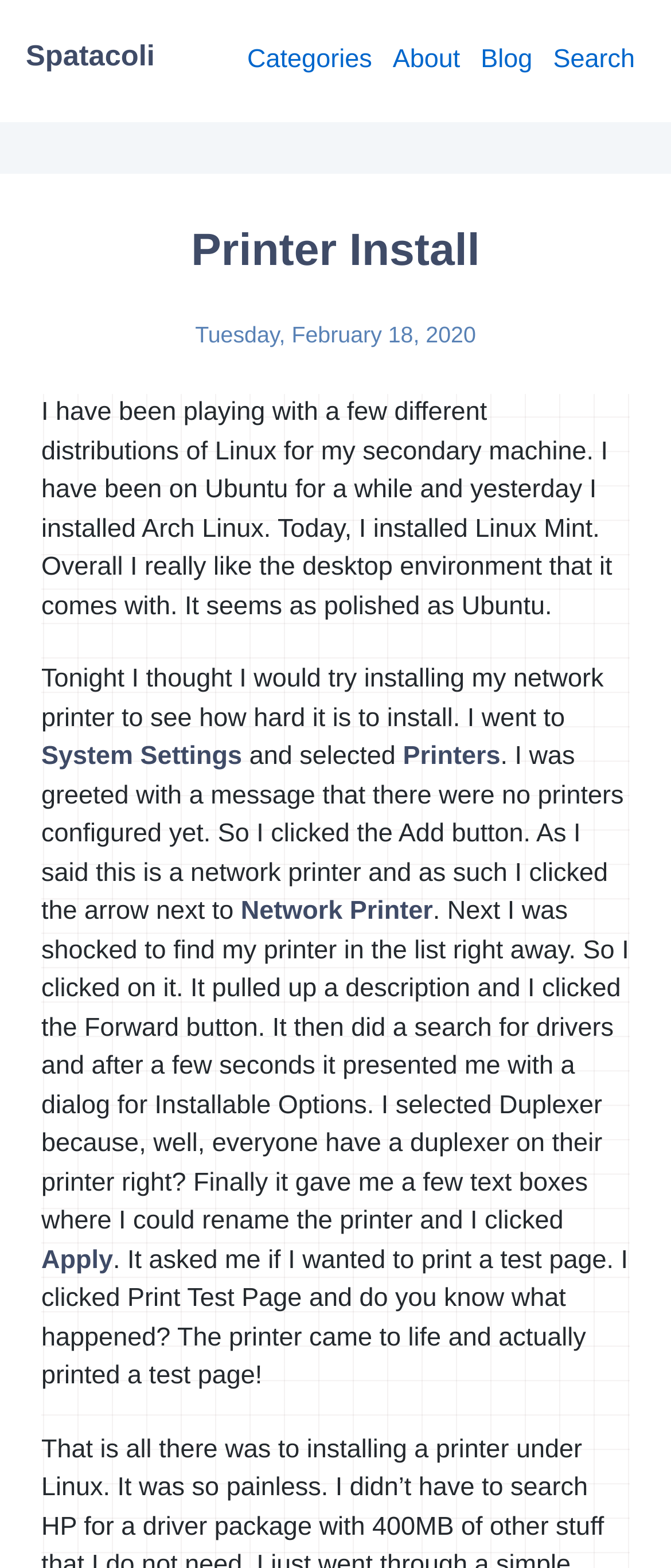What is the option selected from the Installable Options dialog?
Please give a detailed and elaborate answer to the question based on the image.

I found the selected option by reading the text in the StaticText element with the content '. Next I was shocked to find my printer in the list right away. So I clicked on it. It pulled up a description and I clicked the Forward button. It then did a search for drivers and after a few seconds it presented me with a dialog for Installable Options. I selected Duplexer because, well, everyone have a duplexer on their printer right?' which is located at the coordinates [0.062, 0.572, 0.937, 0.788].